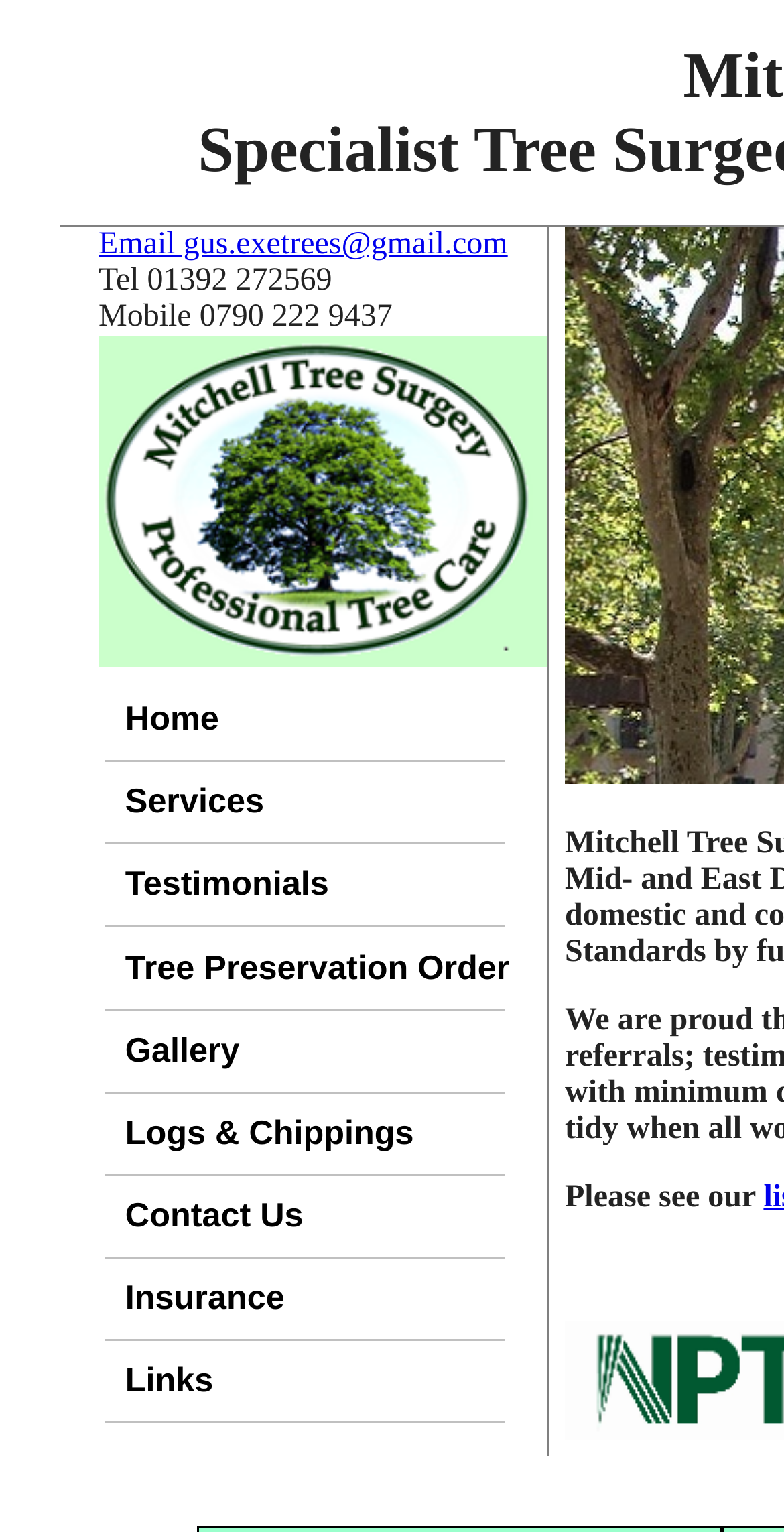Could you locate the bounding box coordinates for the section that should be clicked to accomplish this task: "Call the tree surgeon".

[0.126, 0.172, 0.424, 0.195]